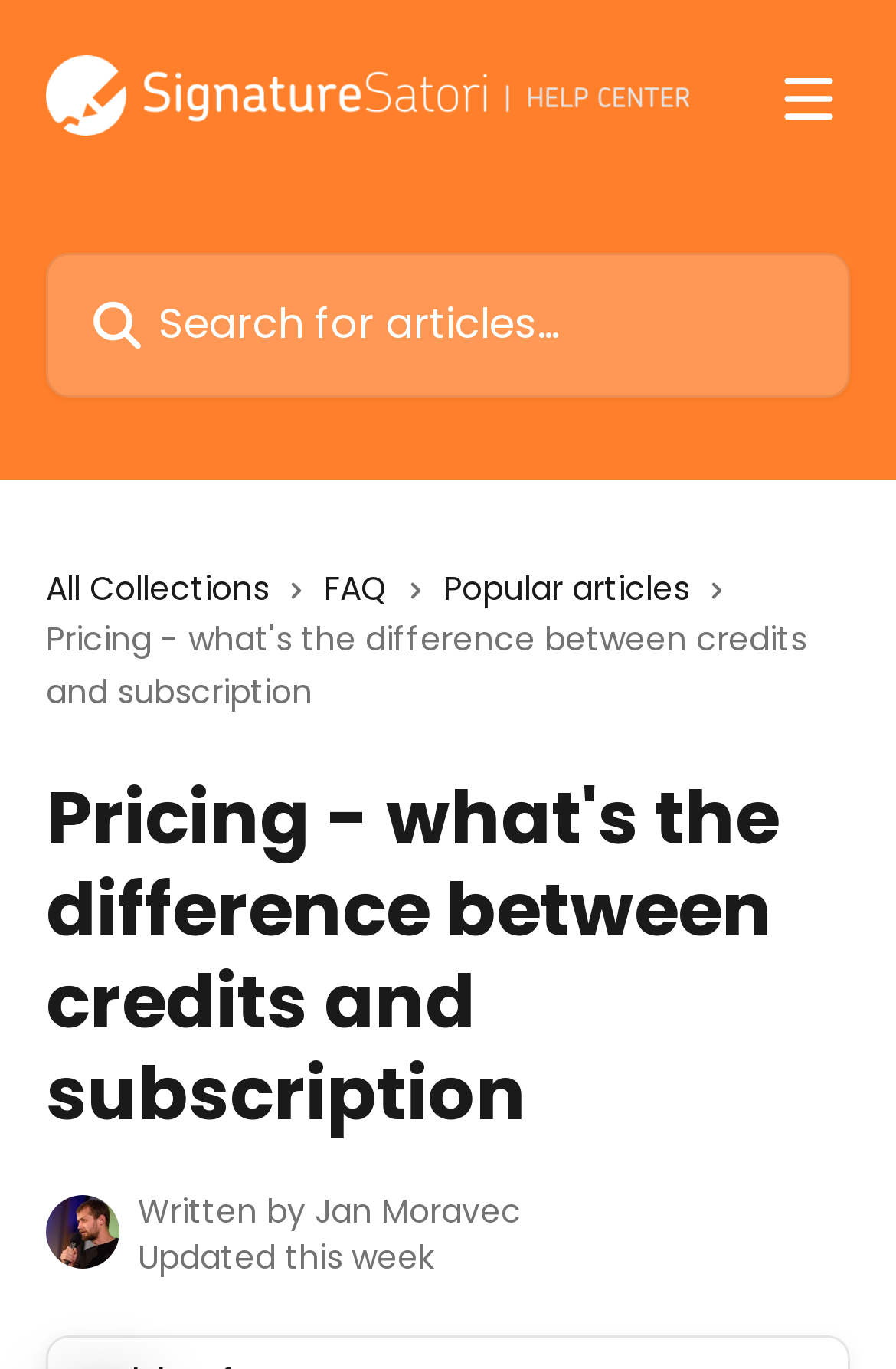How many links are present in the top navigation bar?
Please provide a comprehensive and detailed answer to the question.

The top navigation bar contains three links: 'All Collections', 'FAQ', and 'Popular articles'. These links are accompanied by images, but the images do not have descriptive text.